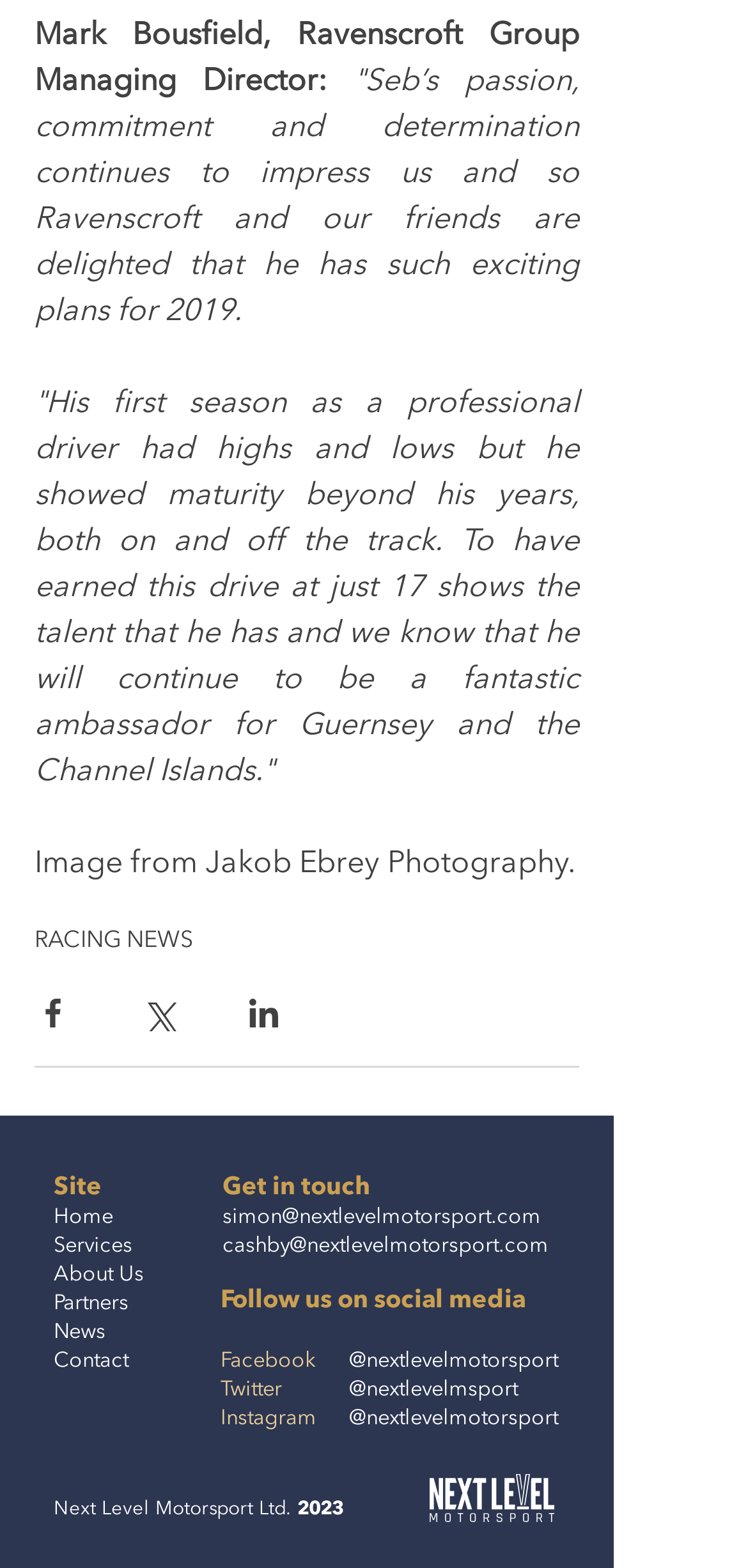Please find the bounding box coordinates of the element that must be clicked to perform the given instruction: "Follow us on 'Facebook'". The coordinates should be four float numbers from 0 to 1, i.e., [left, top, right, bottom].

[0.295, 0.858, 0.423, 0.877]